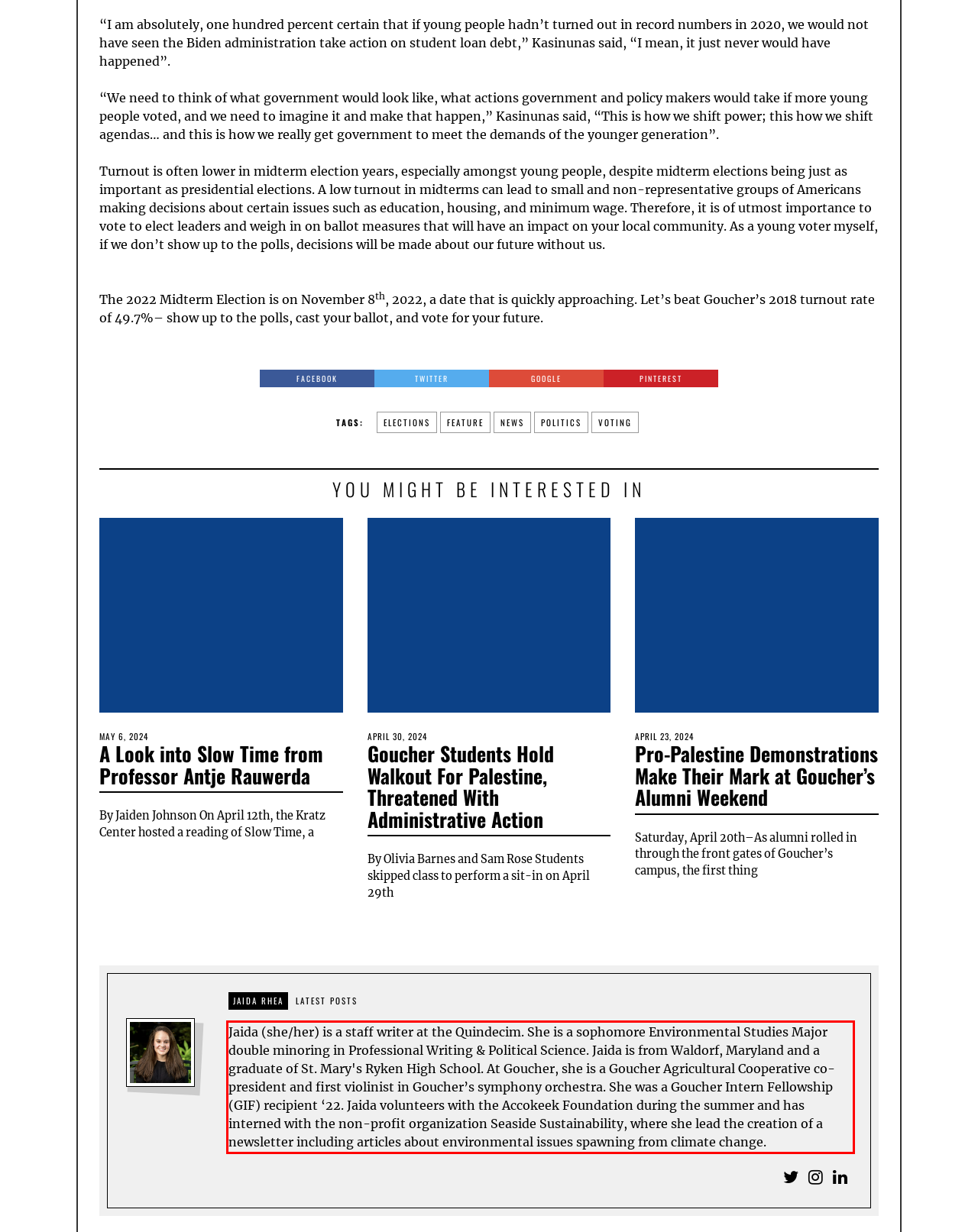Your task is to recognize and extract the text content from the UI element enclosed in the red bounding box on the webpage screenshot.

Jaida (she/her) is a staff writer at the Quindecim. She is a sophomore Environmental Studies Major double minoring in Professional Writing & Political Science. Jaida is from Waldorf, Maryland and a graduate of St. Mary's Ryken High School. At Goucher, she is a Goucher Agricultural Cooperative co-president and first violinist in Goucher’s symphony orchestra. She was a Goucher Intern Fellowship (GIF) recipient ‘22. Jaida volunteers with the Accokeek Foundation during the summer and has interned with the non-profit organization Seaside Sustainability, where she lead the creation of a newsletter including articles about environmental issues spawning from climate change.